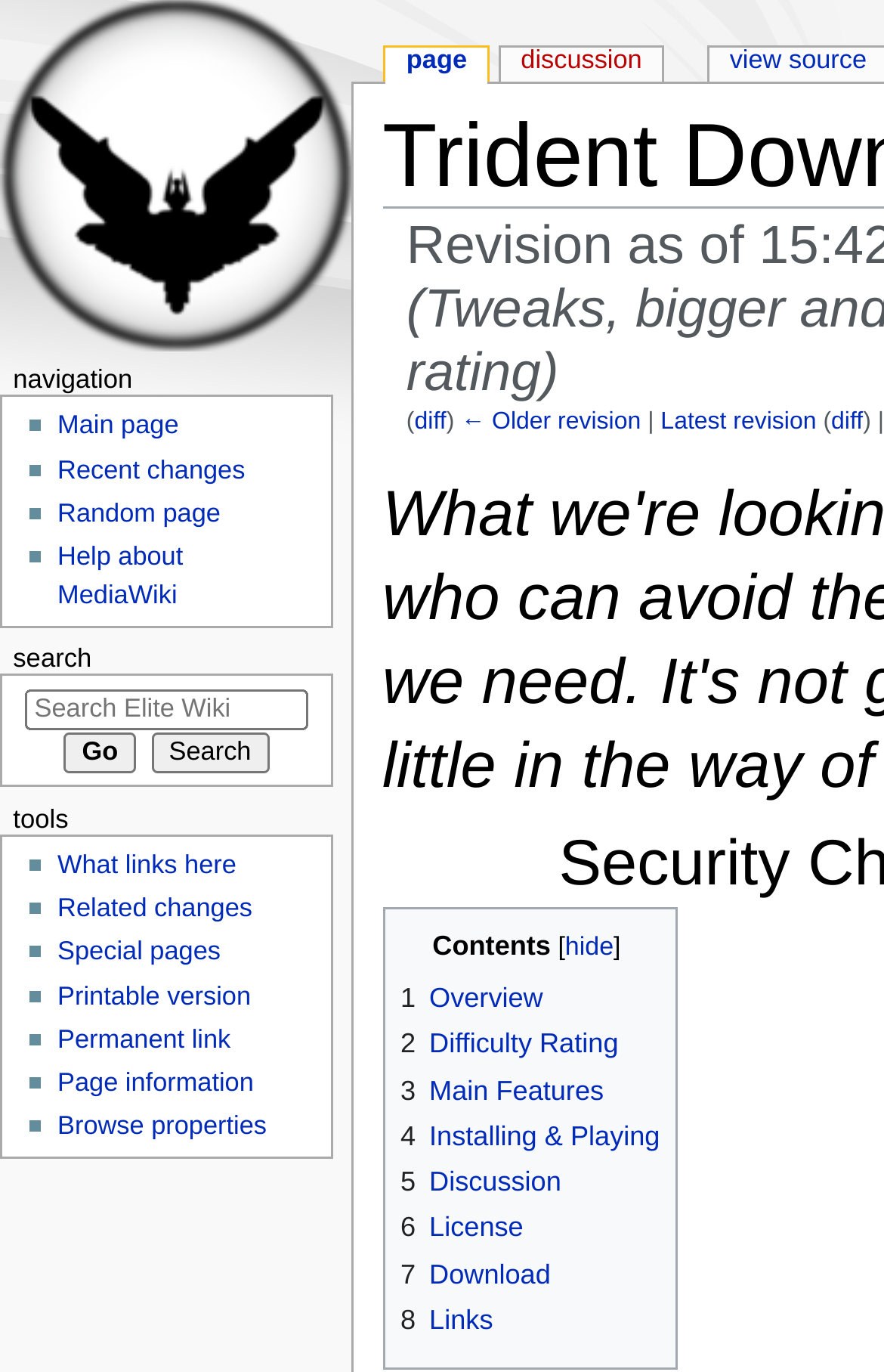Please identify the bounding box coordinates of the element's region that should be clicked to execute the following instruction: "Visit the main page". The bounding box coordinates must be four float numbers between 0 and 1, i.e., [left, top, right, bottom].

[0.0, 0.0, 0.397, 0.256]